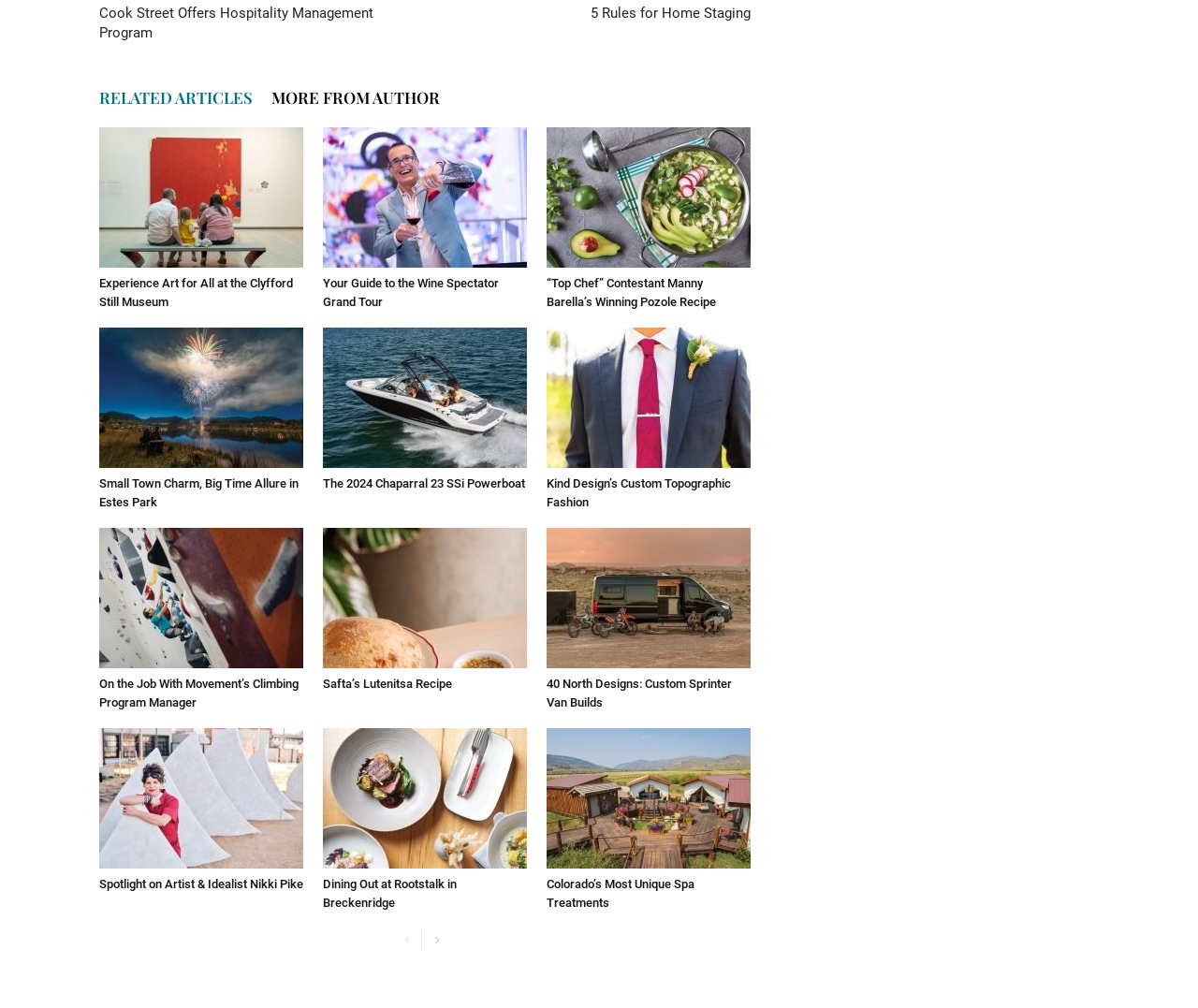Determine the bounding box coordinates of the region I should click to achieve the following instruction: "Read about Kind Design’s Custom Topographic Fashion". Ensure the bounding box coordinates are four float numbers between 0 and 1, i.e., [left, top, right, bottom].

[0.456, 0.471, 0.627, 0.508]